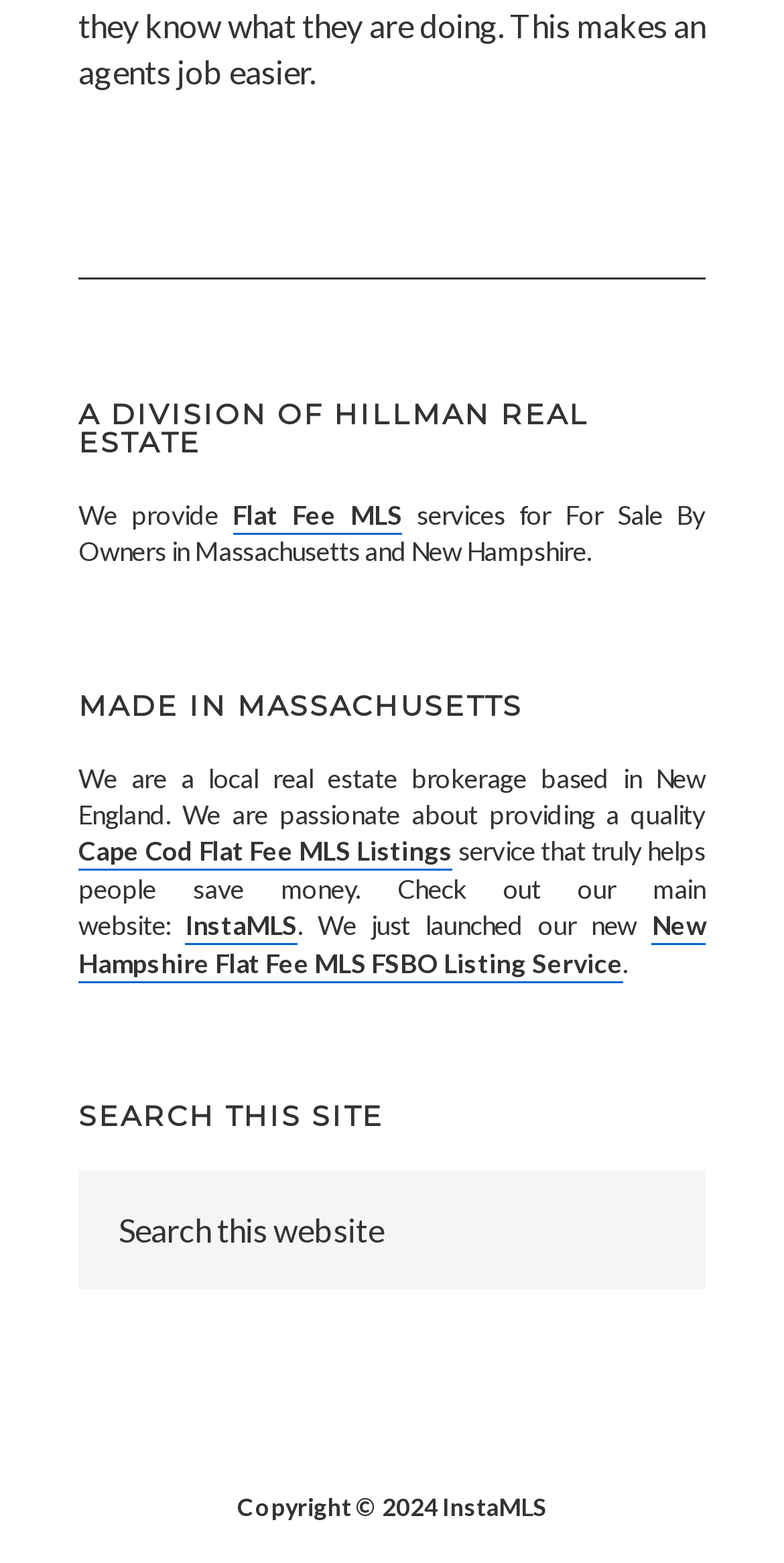Where is the real estate brokerage based?
Look at the image and construct a detailed response to the question.

The webpage mentions that the real estate brokerage is based in New England, as stated in the static text element 'We are a local real estate brokerage based in New England'.